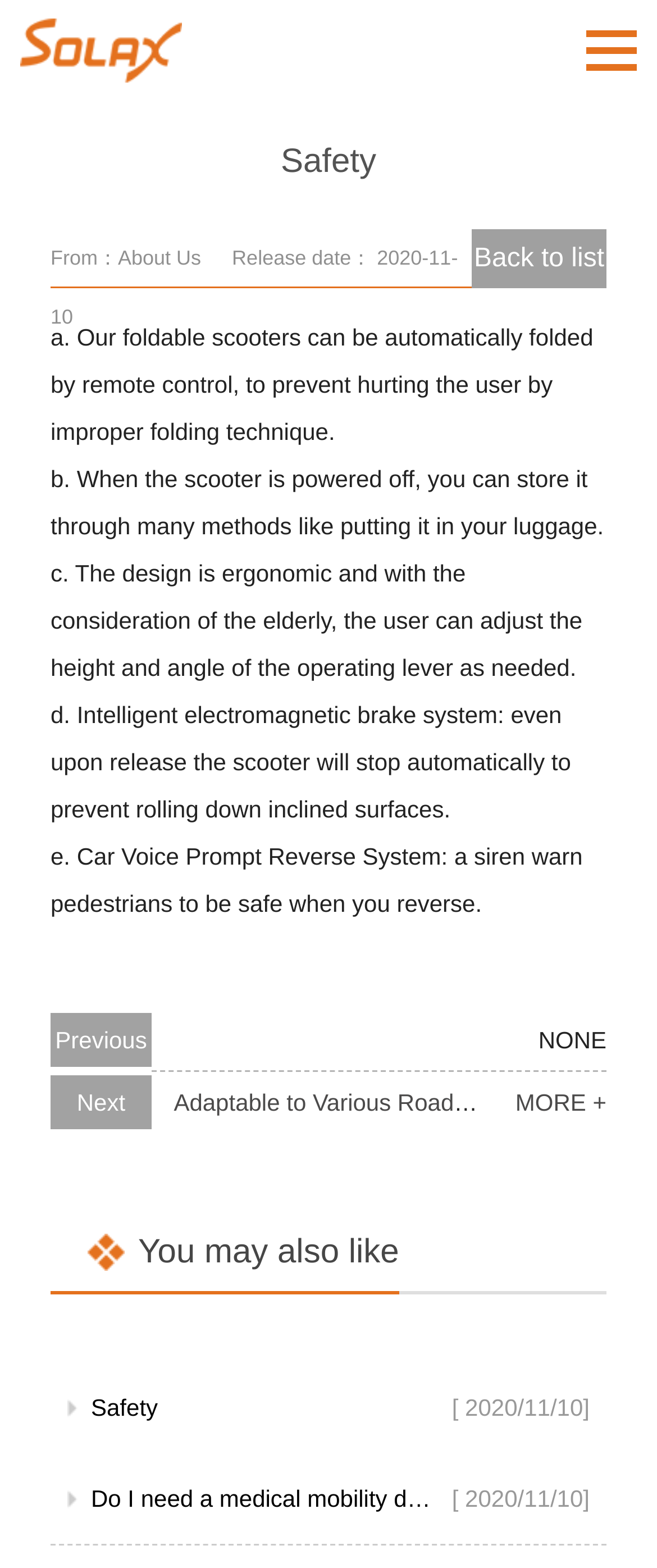Write an exhaustive caption that covers the webpage's main aspects.

The webpage is about Safety Solax, a brand that focuses on safety features of its products, particularly foldable scooters. At the top left corner, there is a link with an accompanying image. Below this, a prominent heading "Safety" is displayed. 

To the right of the heading, there is a link "Back to list". Below the heading, there are several paragraphs of text, each describing a safety feature of the scooters. These features include automatic folding, storage options, ergonomic design, intelligent electromagnetic brake system, and a car voice prompt reverse system. 

Below these paragraphs, there is a description list with two items. The first item has a detail section with a "Previous" button, and the second item has a detail section with a "Next" button and a link "MORE +". 

Further down, there is a section with the title "You may also like". Below this, there are two links to related articles, each with a heading and a date. The first article is about Safety, and the second article is about medical mobility devices.